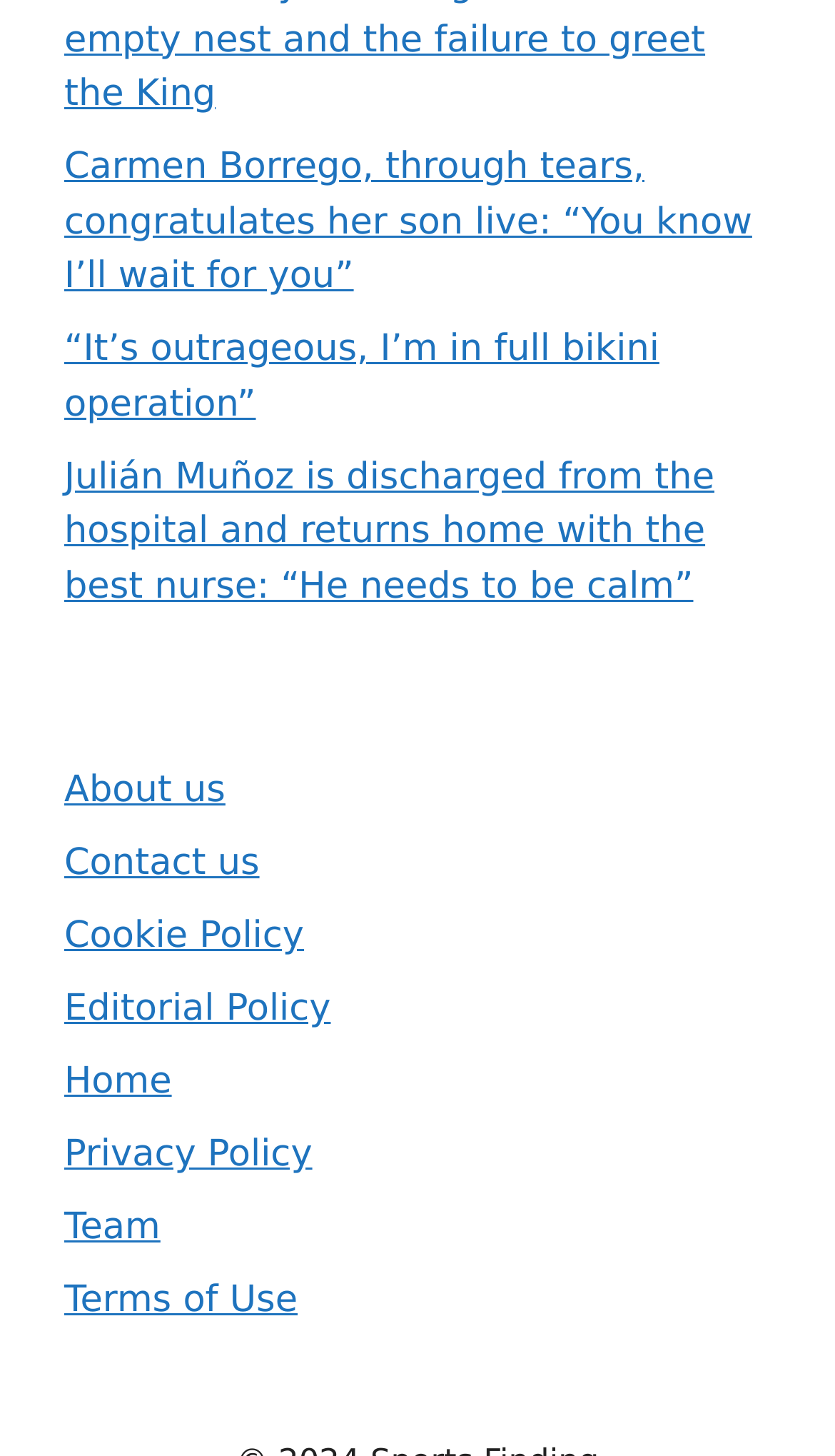For the given element description Home, determine the bounding box coordinates of the UI element. The coordinates should follow the format (top-left x, top-left y, bottom-right x, bottom-right y) and be within the range of 0 to 1.

[0.077, 0.728, 0.206, 0.758]